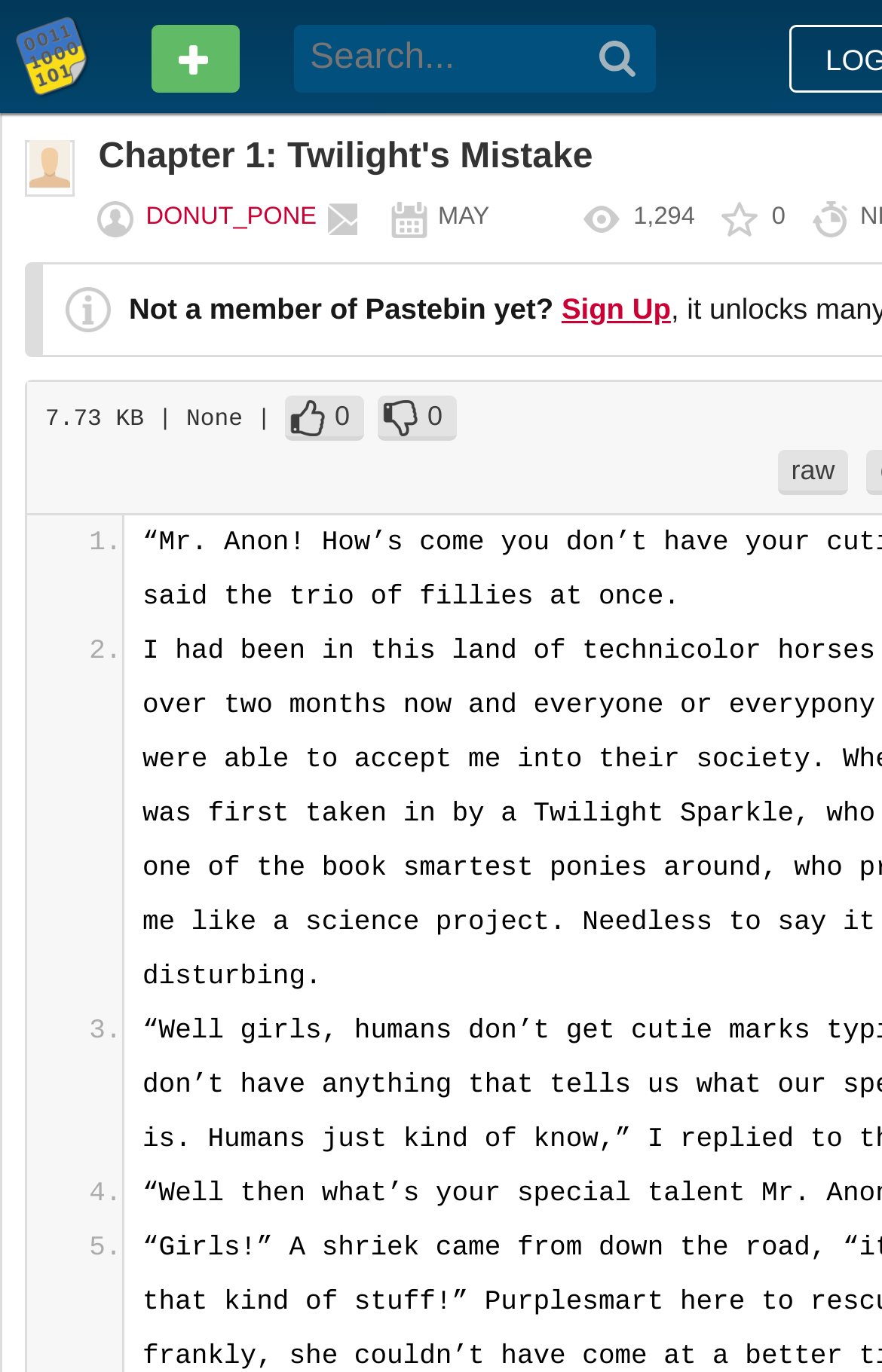What is the size of the paste?
Please use the image to provide an in-depth answer to the question.

The size of the paste can be found by looking at the StaticText element '7.73 KB' which is located below the heading 'Chapter 1: Twilight's Mistake'.